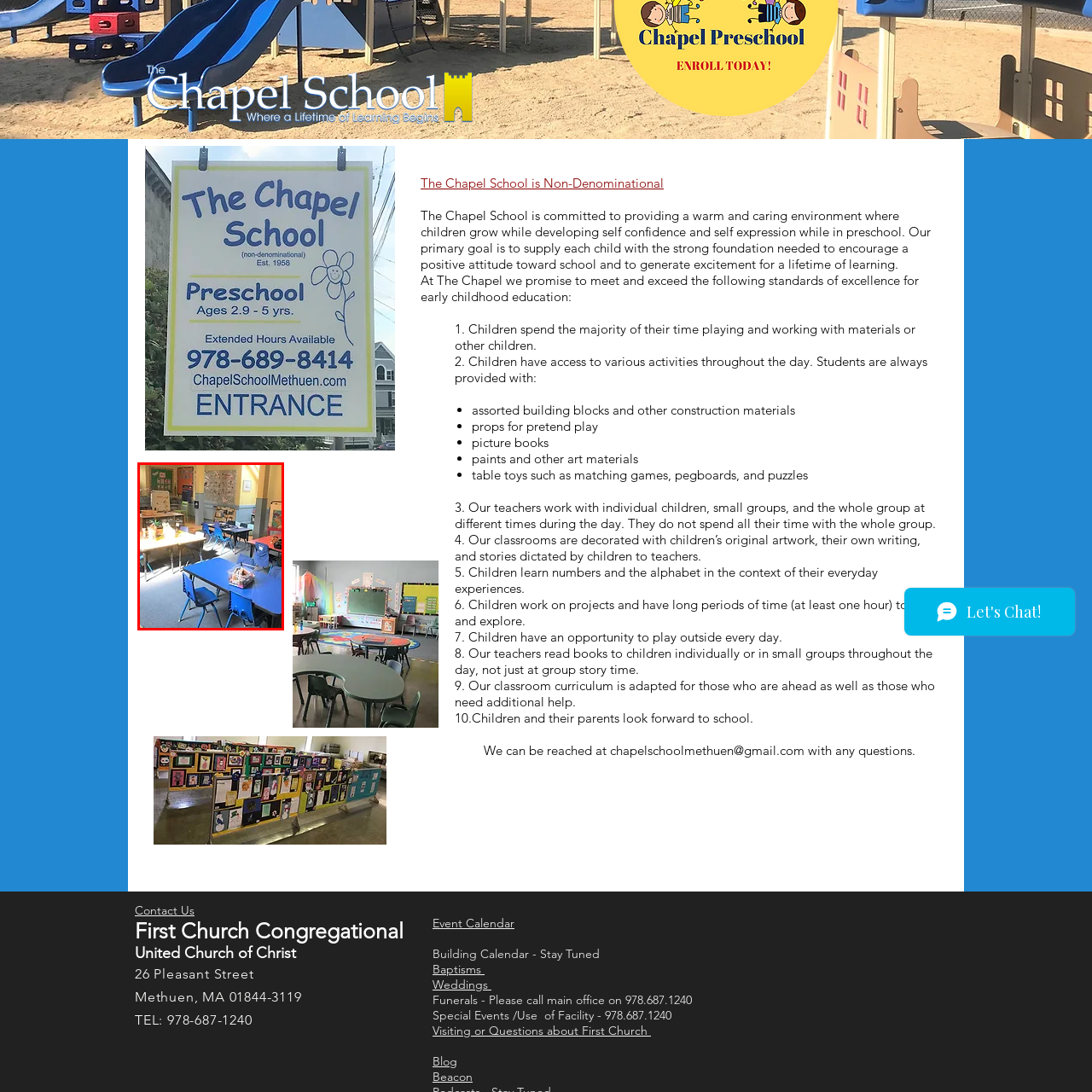Construct a detailed caption for the image enclosed in the red box.

This image showcases a vibrant preschool classroom, thoughtfully designed to nurture young learners. In the foreground, several blue tables are arranged, some with colorful learning materials and art supplies, hinting at the creative activities that take place here. Natural light floods the space, highlighting the inviting atmosphere.

The walls are adorned with educational posters and children’s artwork, emphasizing a sense of ownership and pride in their creations. A prominent bulletin board likely displays various projects and announcements, while shelves filled with books and resources suggest a focus on literacy and exploration. A corner of the room features additional furniture made for small group activities, creating opportunities for collaboration among students.

Overall, the classroom environment reflects the commitment to provide a warm, engaging space where children can develop self-confidence, creativity, and a love for learning.